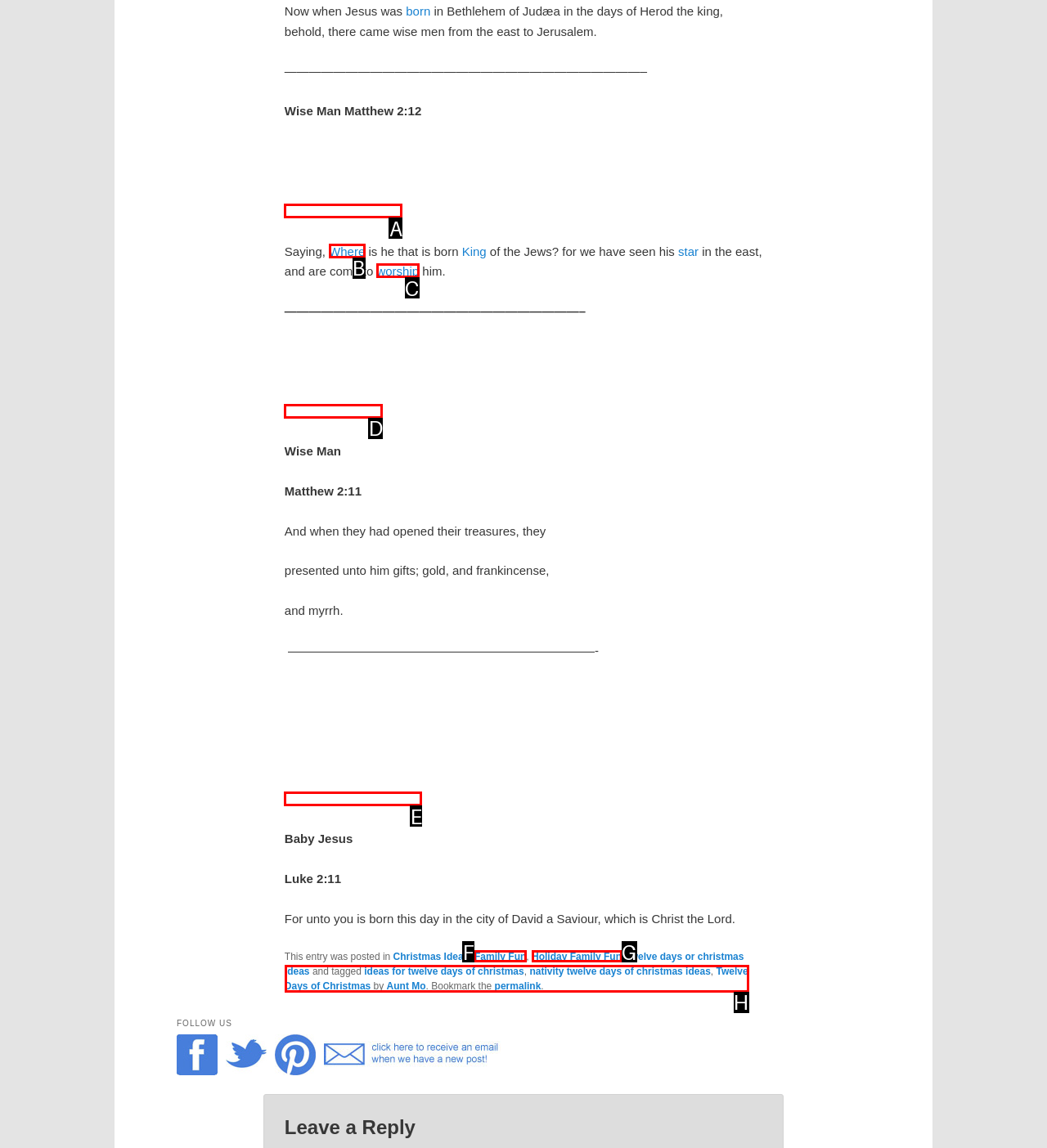Select the UI element that should be clicked to execute the following task: Click the link 'Twelve Days of Christmas'
Provide the letter of the correct choice from the given options.

H